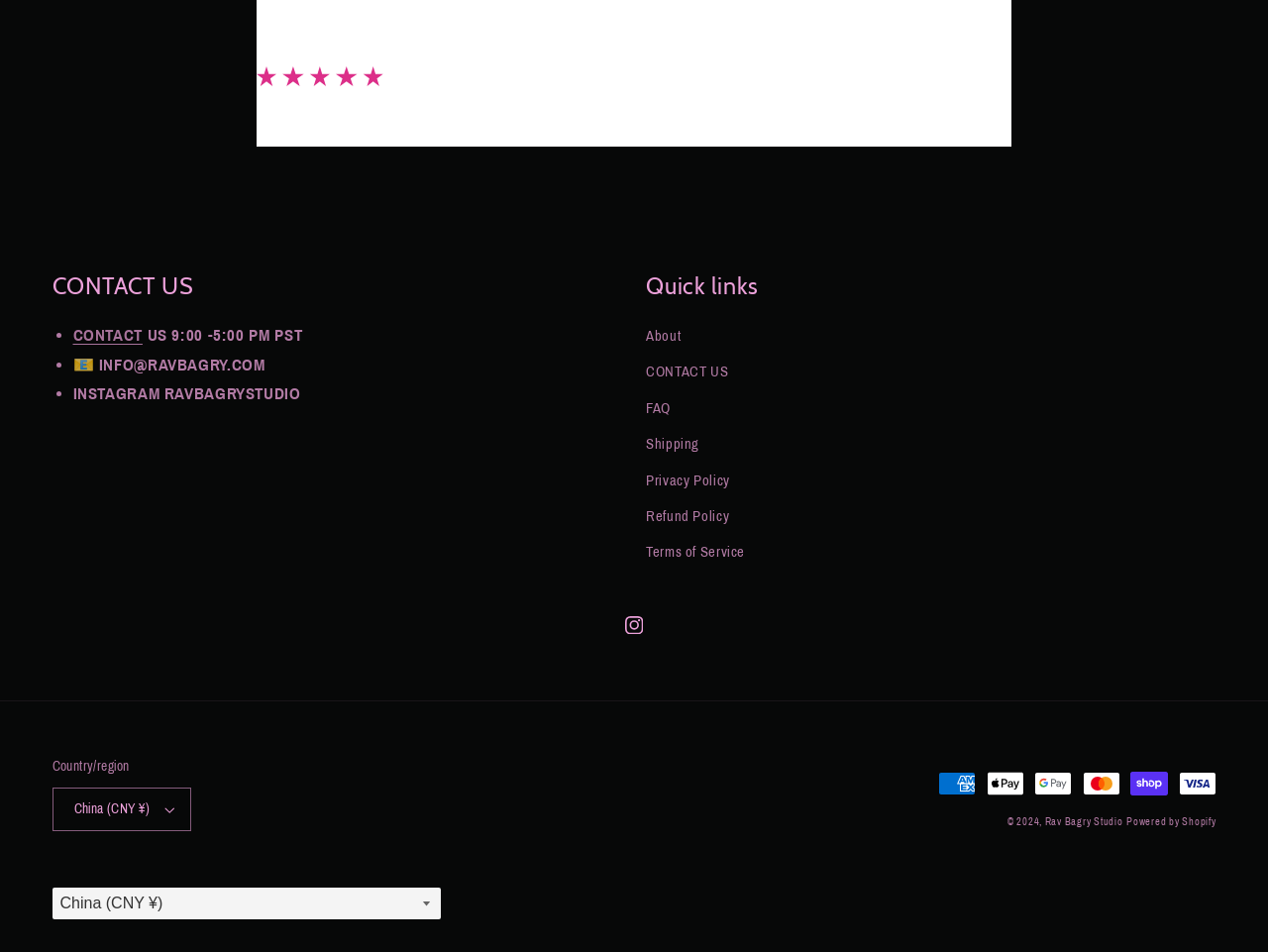Pinpoint the bounding box coordinates for the area that should be clicked to perform the following instruction: "Select a country or region".

[0.041, 0.827, 0.151, 0.873]